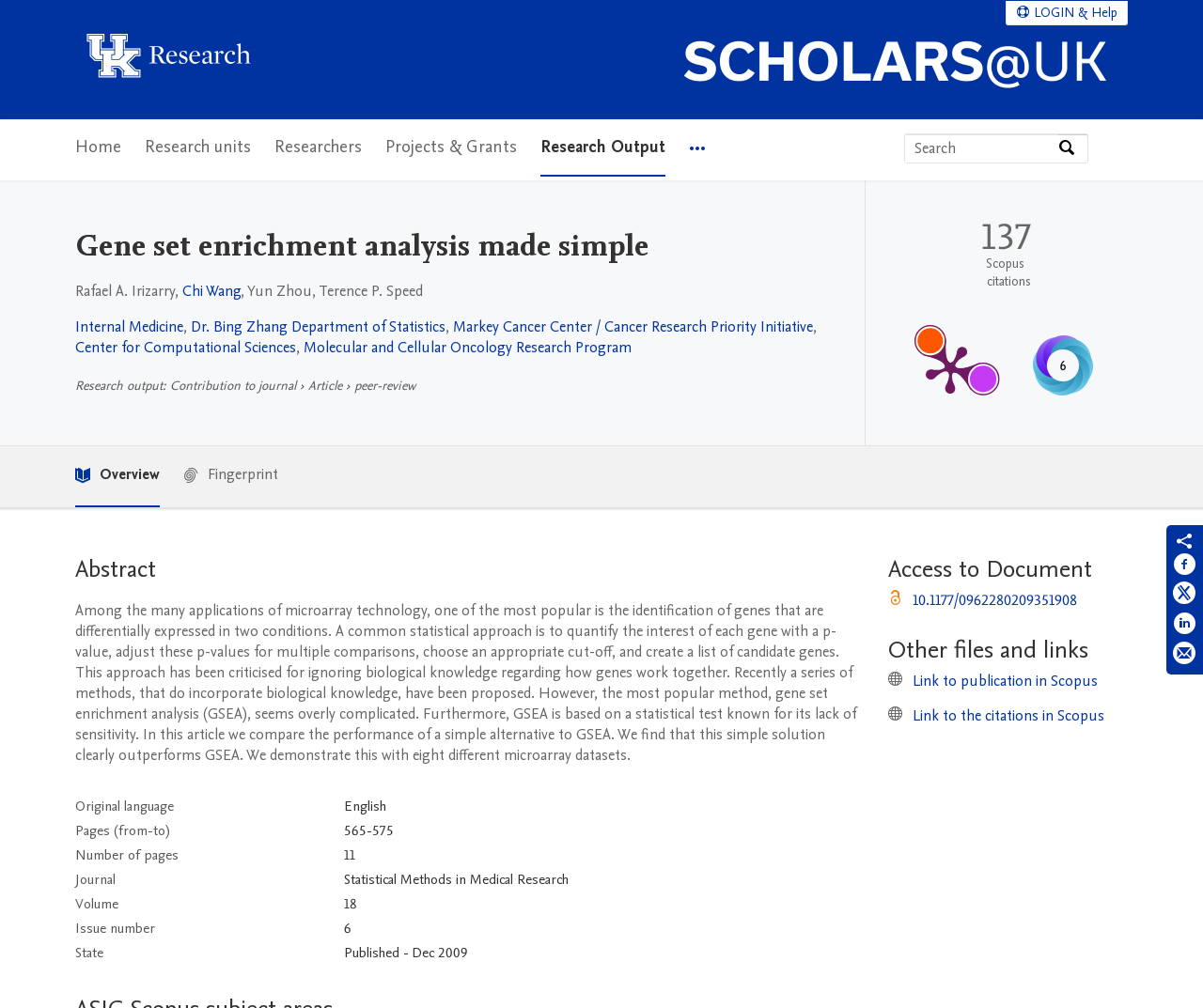Please find the bounding box coordinates of the element's region to be clicked to carry out this instruction: "View publication metrics".

[0.719, 0.178, 0.93, 0.441]